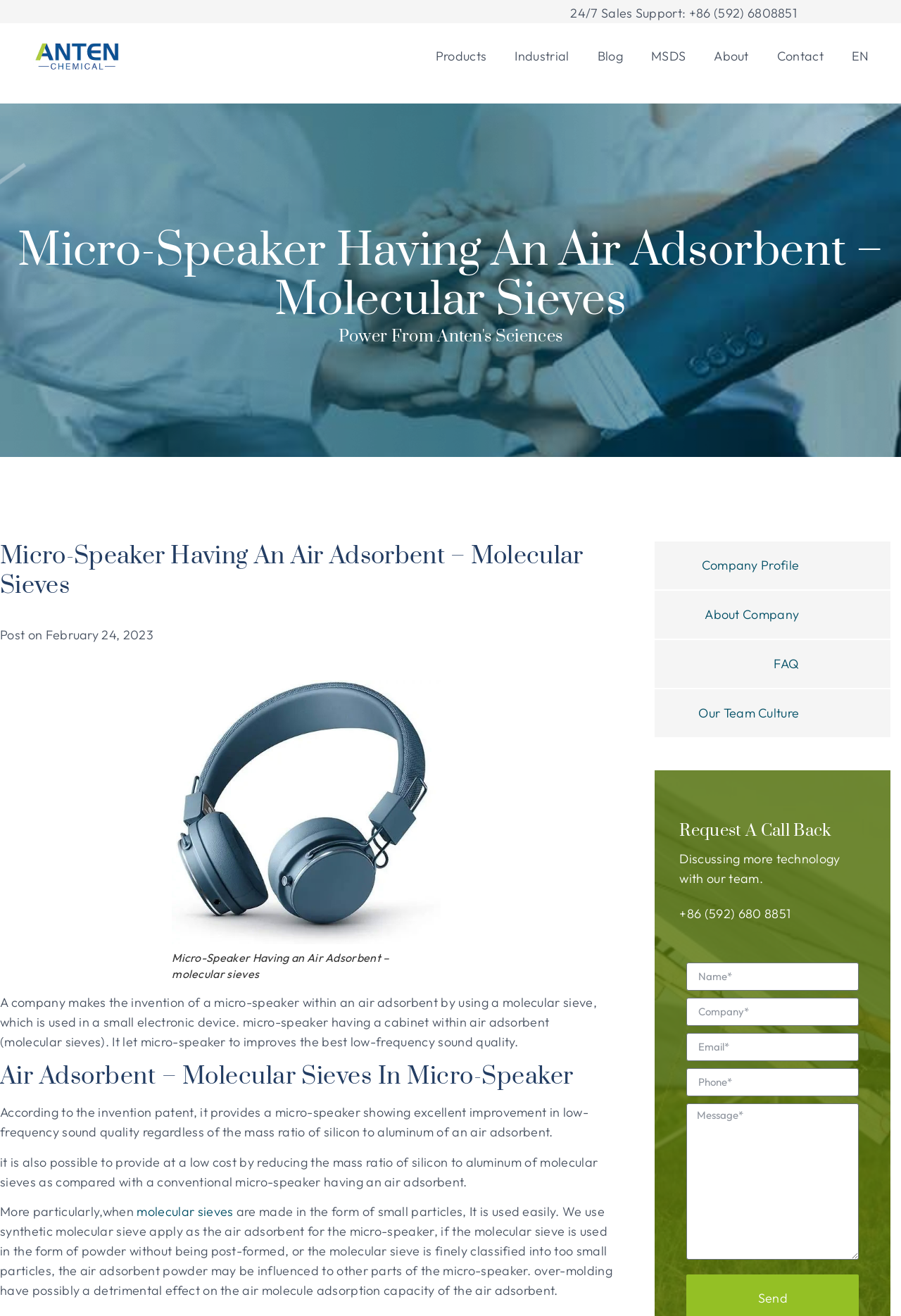Please identify the bounding box coordinates of the clickable area that will allow you to execute the instruction: "Click the 'Contact' link".

[0.847, 0.028, 0.93, 0.057]